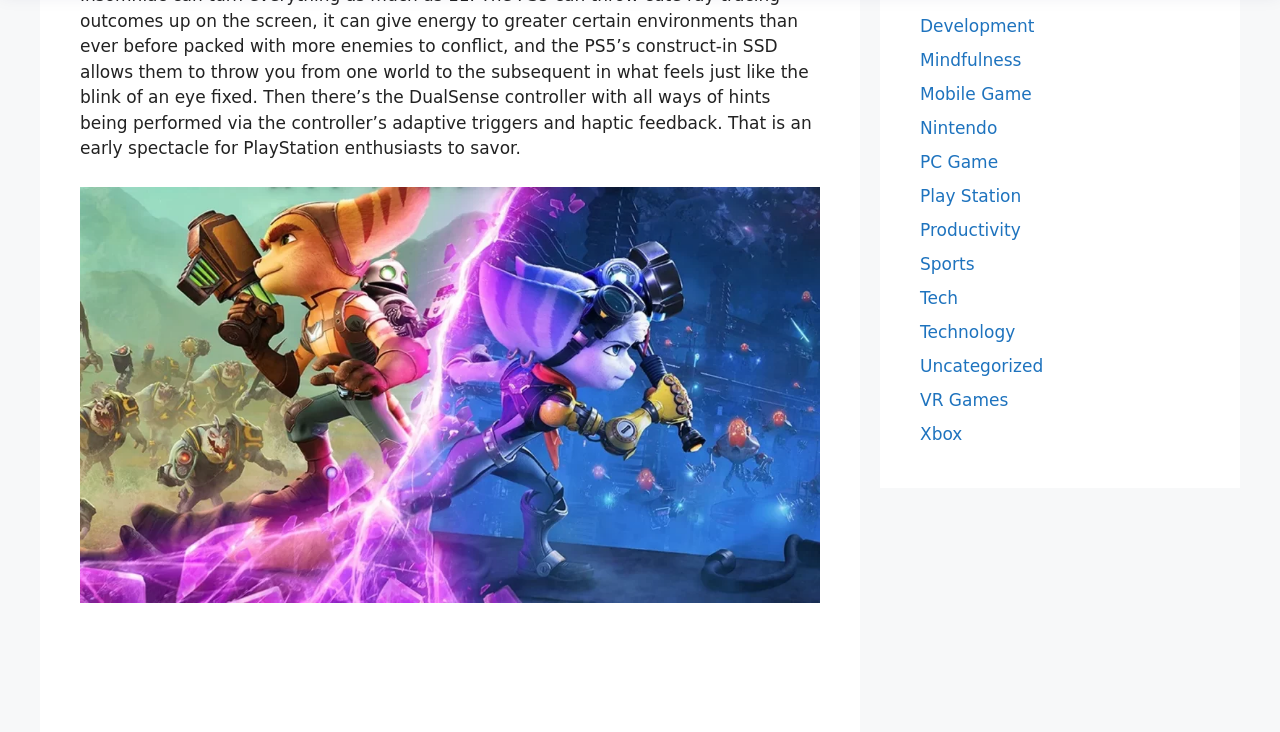Find the bounding box coordinates of the clickable area required to complete the following action: "browse PC Game".

[0.719, 0.208, 0.78, 0.235]